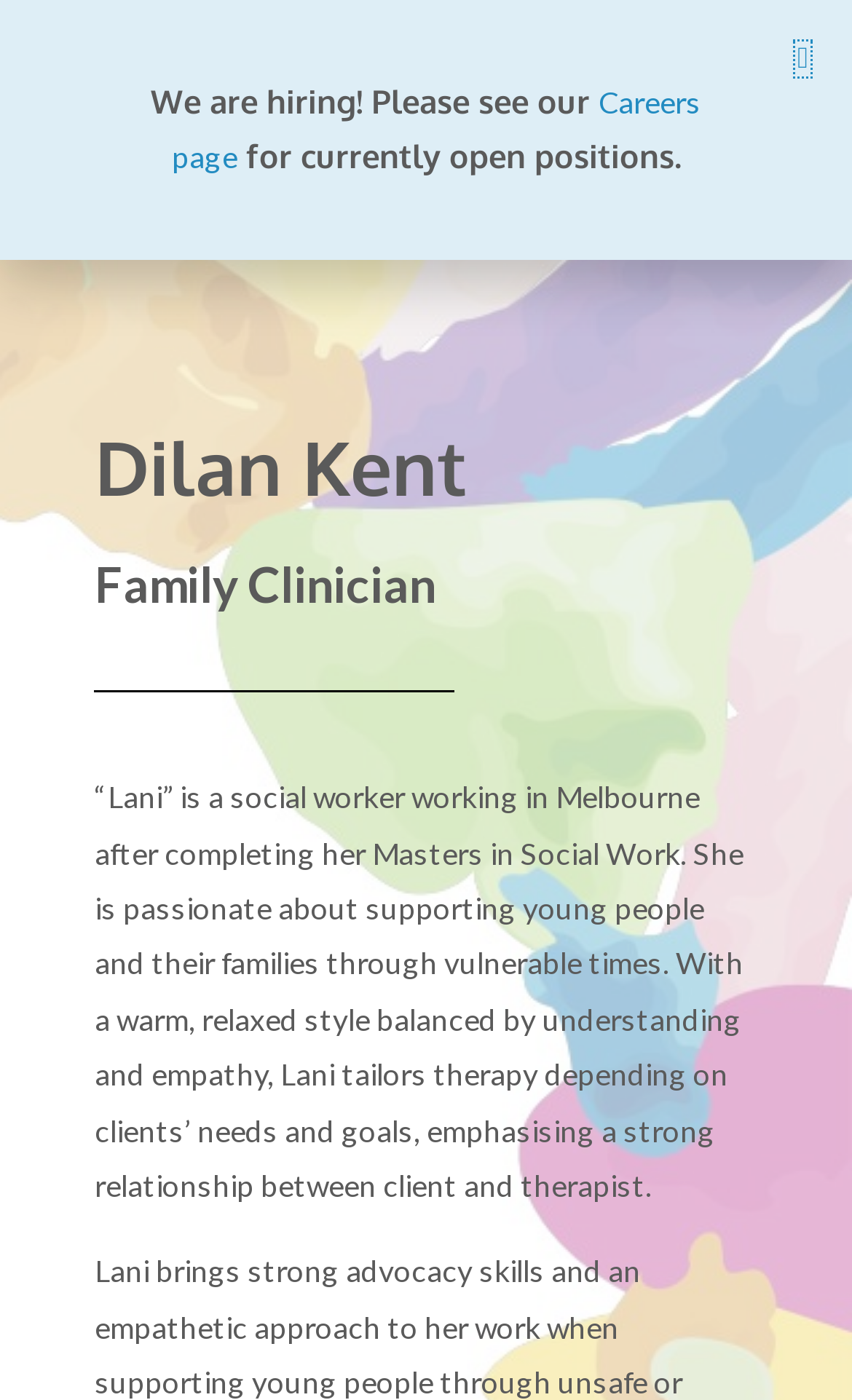Answer the question in a single word or phrase:
What is the purpose of the 'Careers page'?

To find open positions